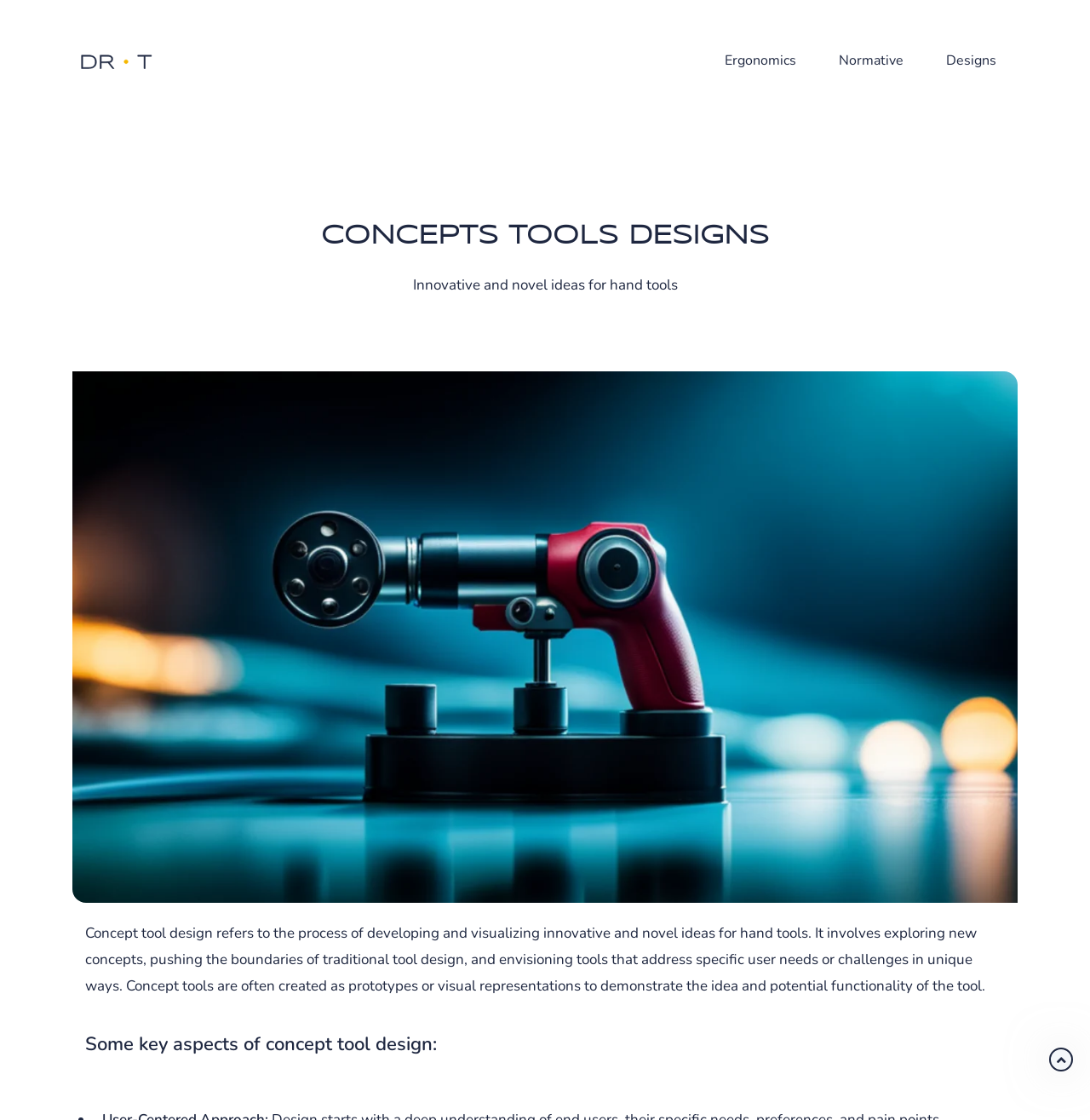What is the position of the 'Go Top' link?
Observe the image and answer the question with a one-word or short phrase response.

Bottom right